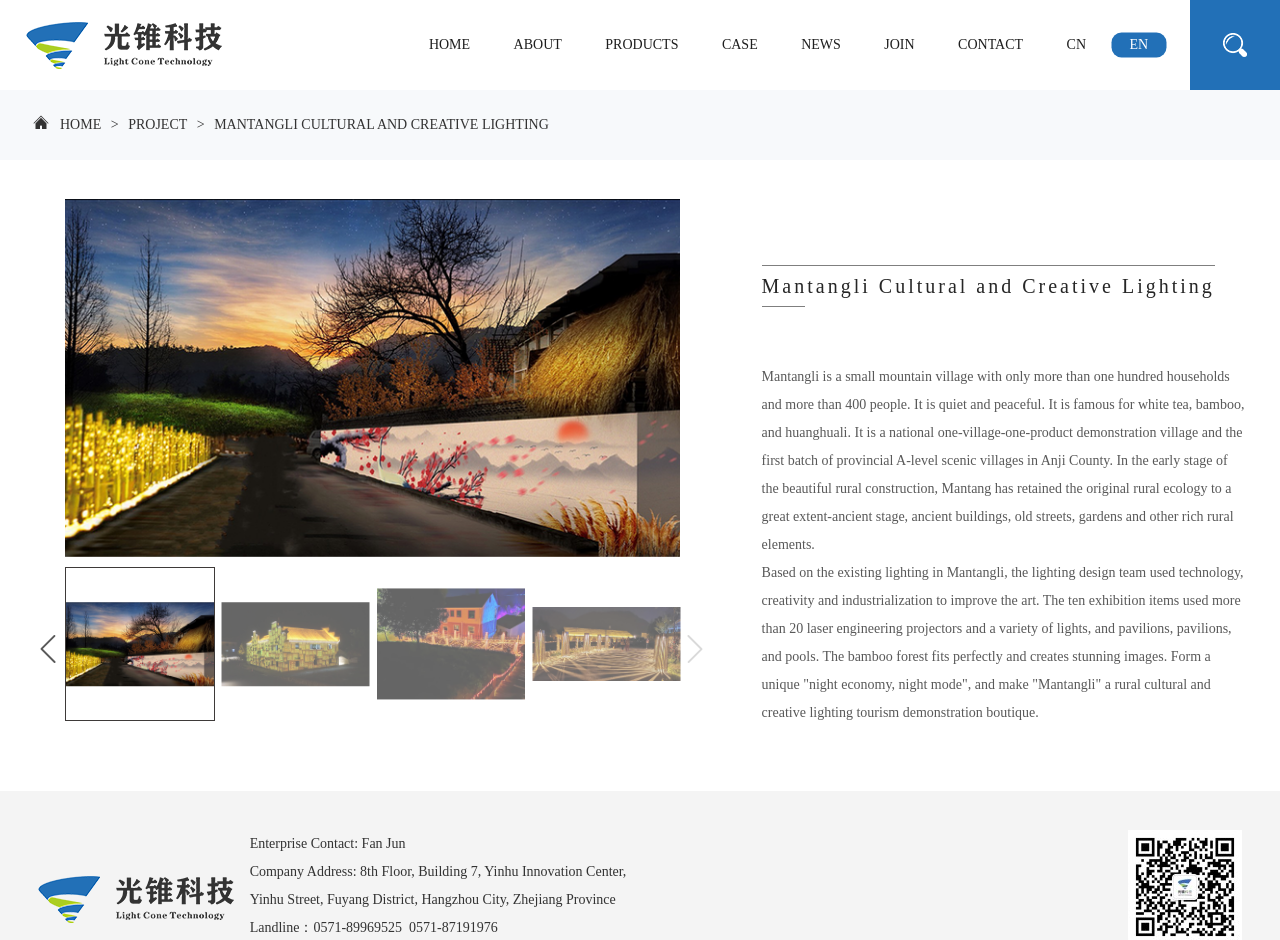Determine the bounding box for the described UI element: "Company Profile".

[0.388, 0.096, 0.548, 0.144]